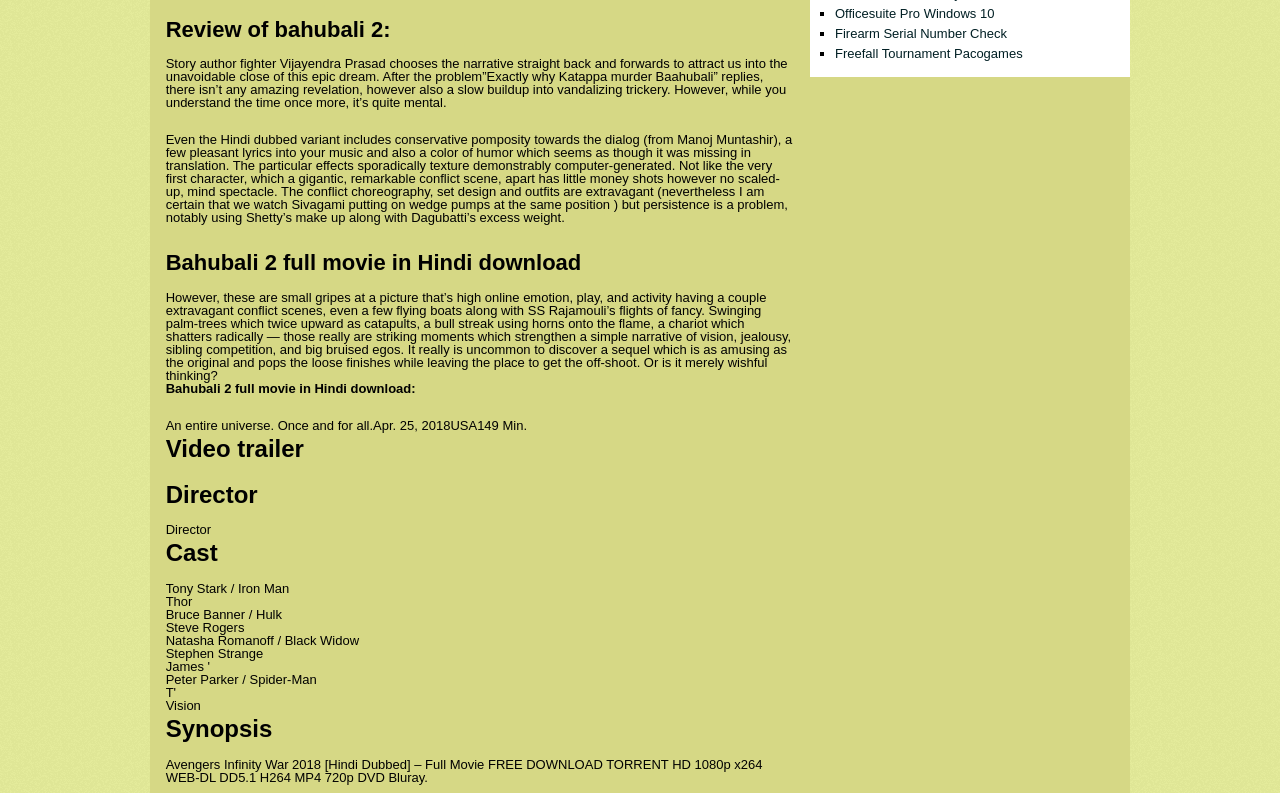Using the provided element description: "Freefall Tournament Pacogames", determine the bounding box coordinates of the corresponding UI element in the screenshot.

[0.652, 0.058, 0.799, 0.077]